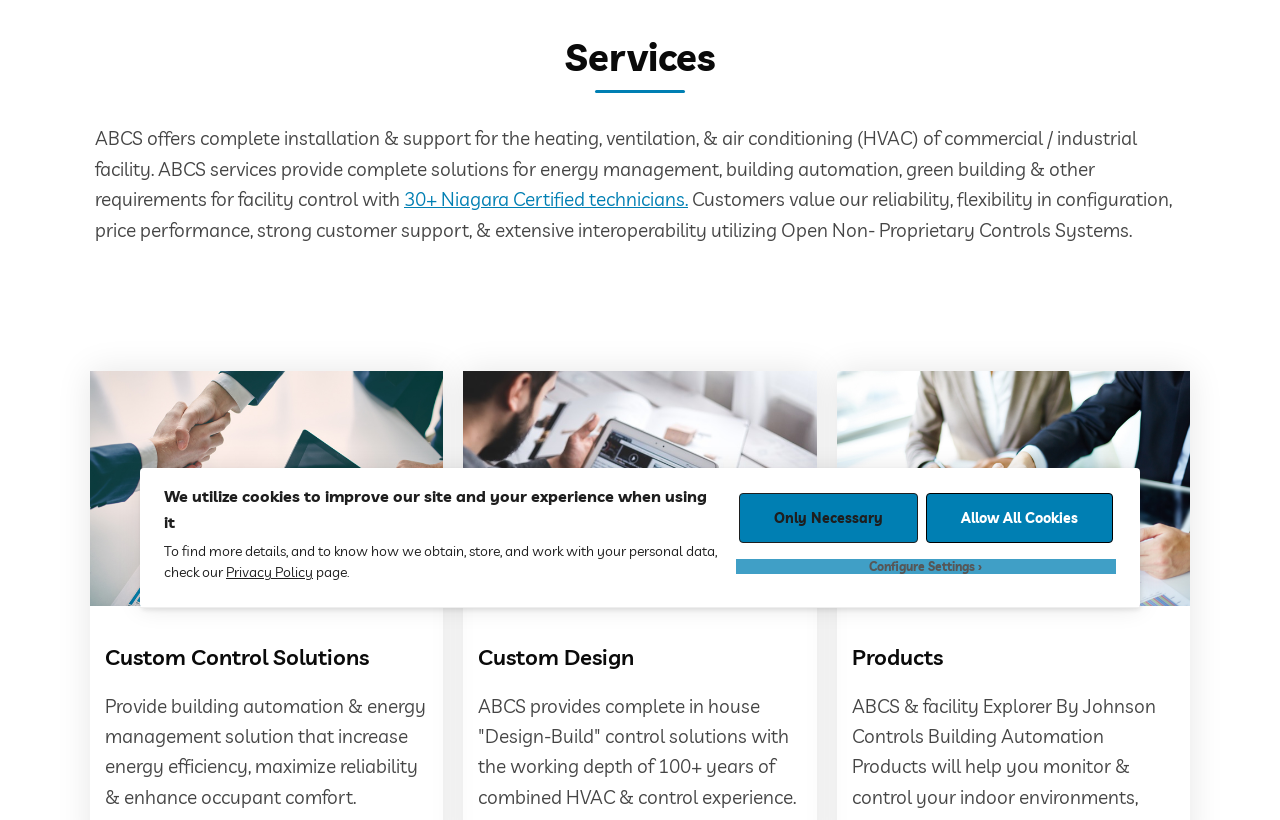Using the description: "Products", determine the UI element's bounding box coordinates. Ensure the coordinates are in the format of four float numbers between 0 and 1, i.e., [left, top, right, bottom].

[0.665, 0.784, 0.736, 0.818]